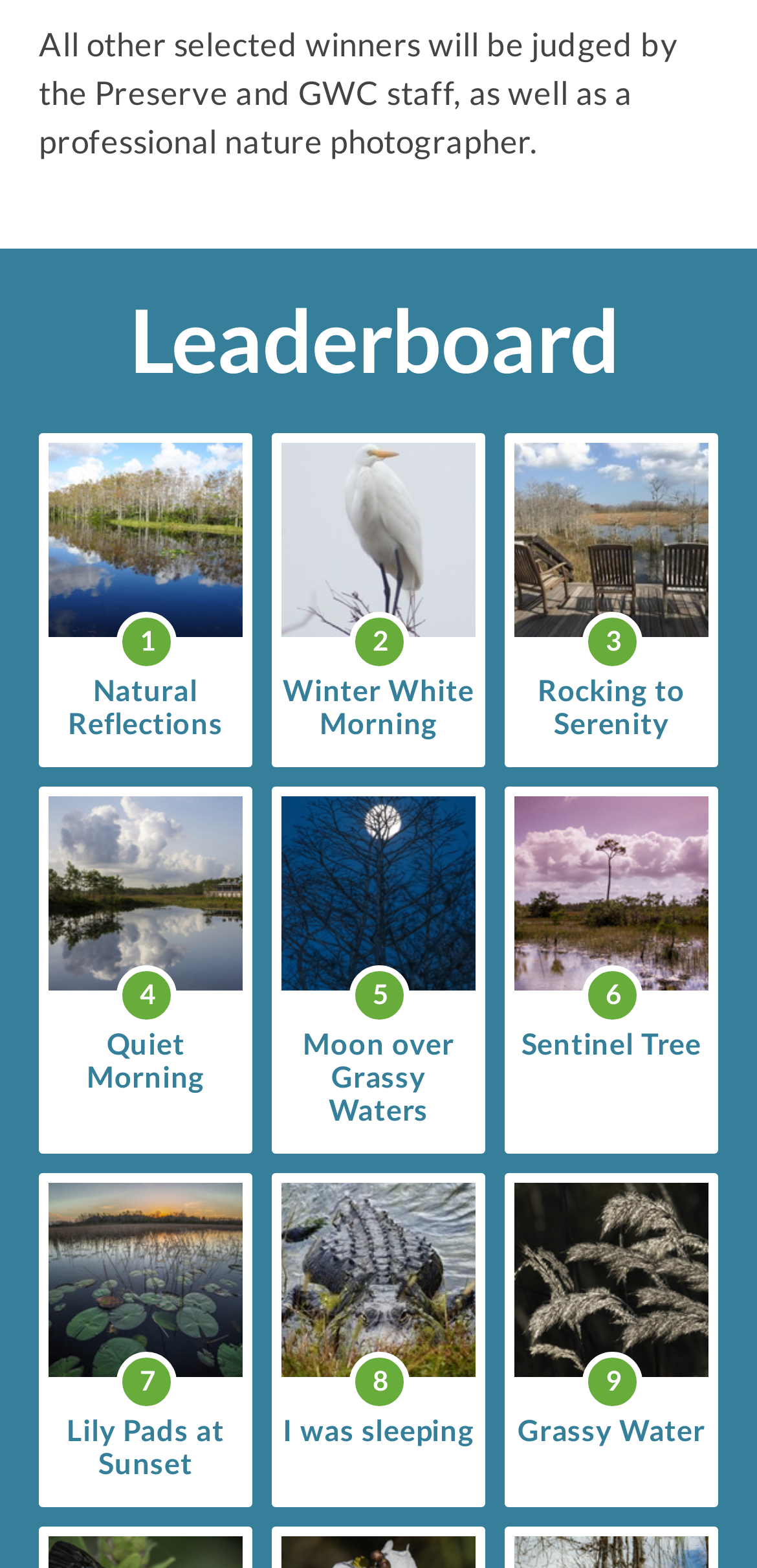Identify the bounding box coordinates of the area you need to click to perform the following instruction: "View Natural Reflections".

[0.064, 0.391, 0.32, 0.472]